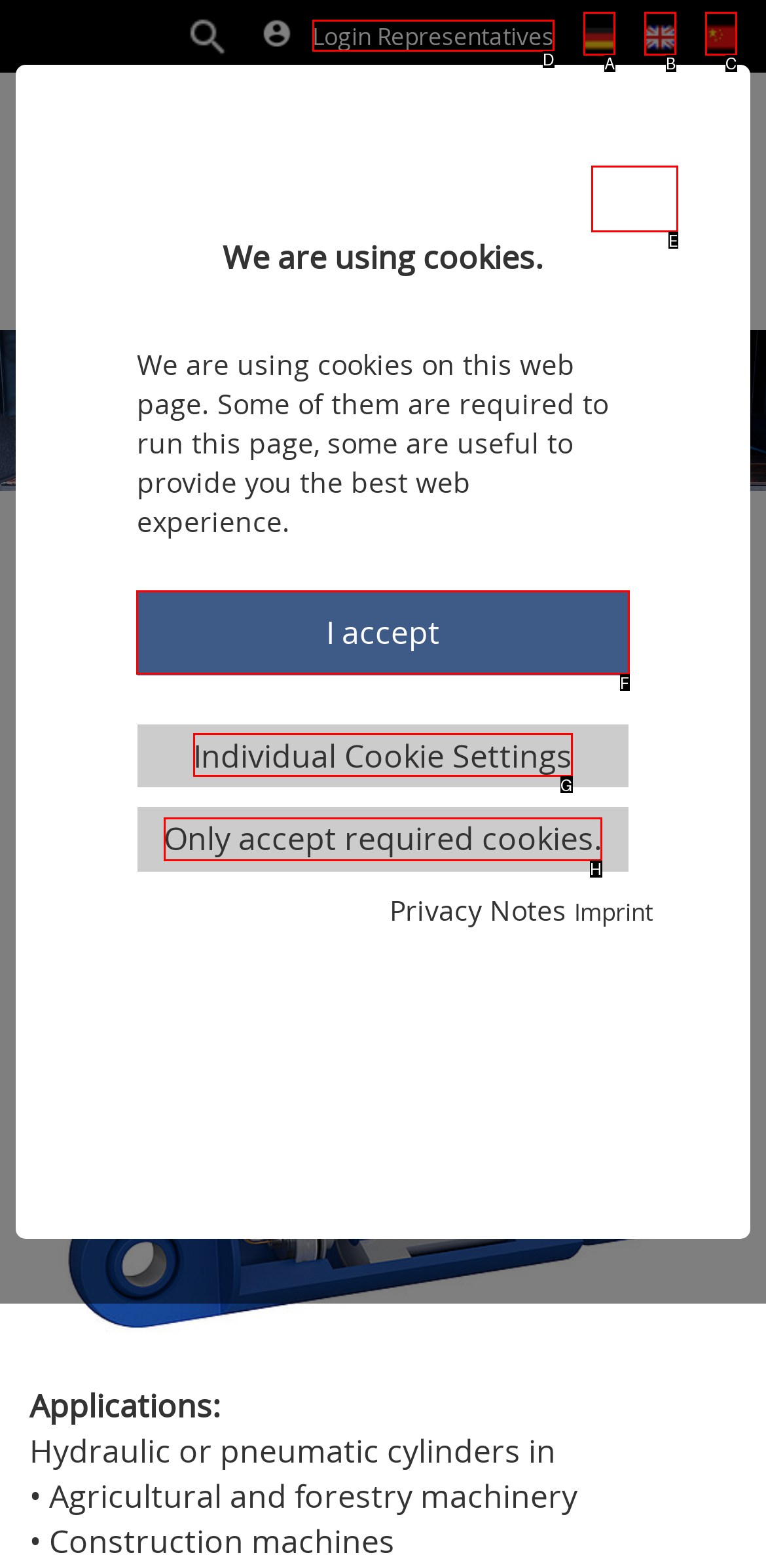Determine the letter of the UI element that will complete the task: Toggle navigation
Reply with the corresponding letter.

E